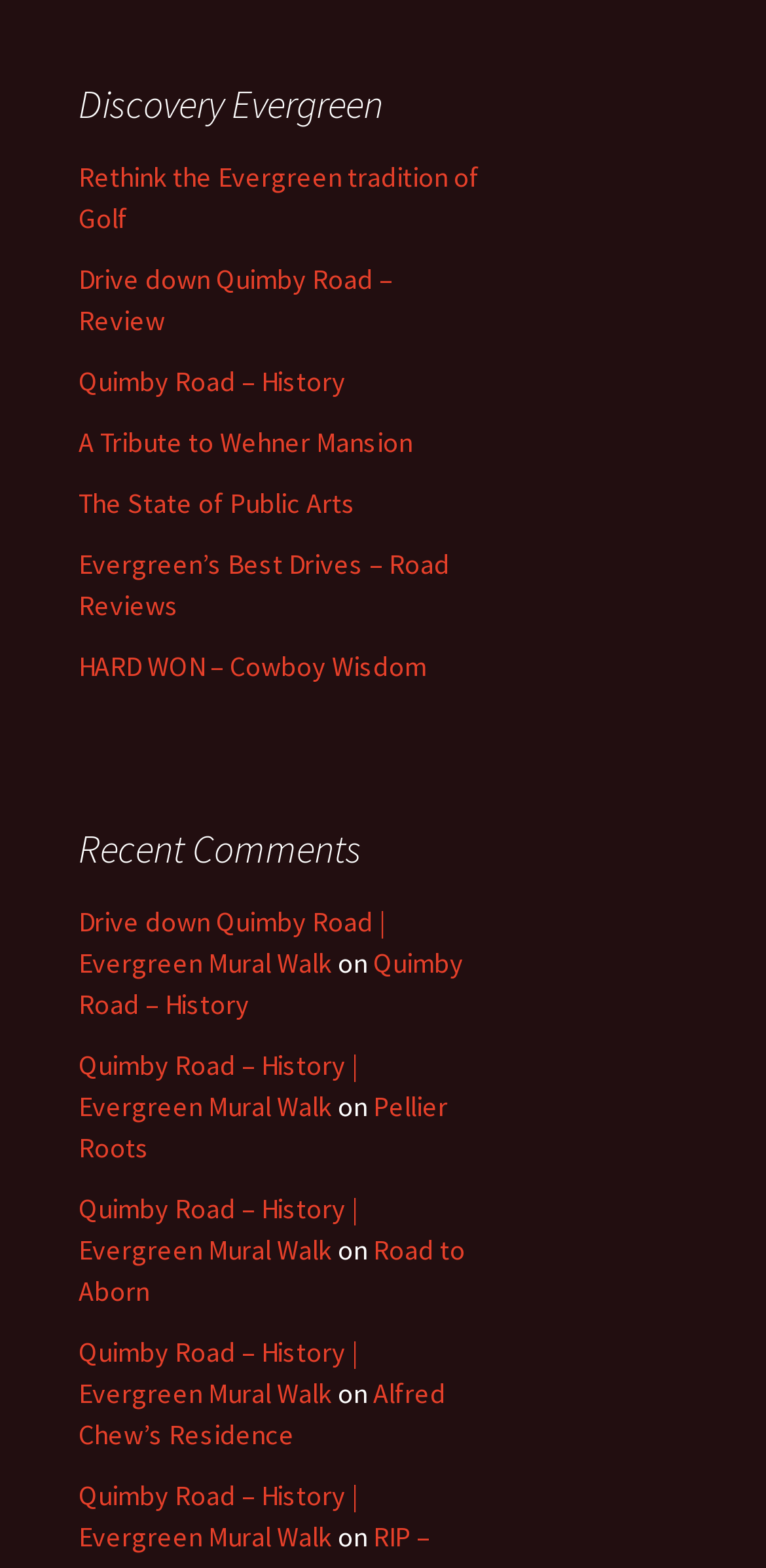Mark the bounding box of the element that matches the following description: "Alfred Chew’s Residence".

[0.103, 0.877, 0.582, 0.926]